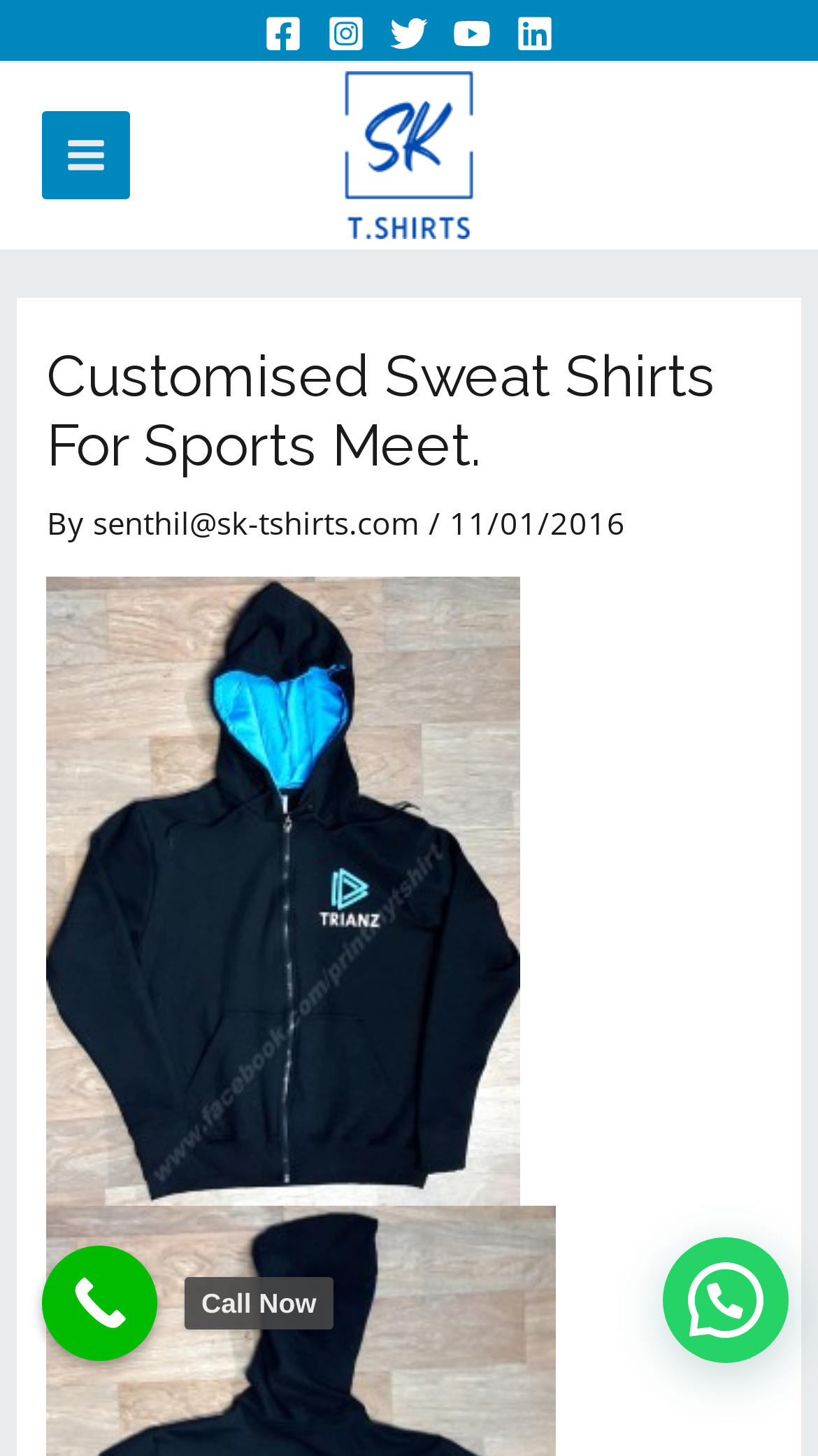Identify the bounding box coordinates for the UI element mentioned here: "aria-label="Linkedin"". Provide the coordinates as four float values between 0 and 1, i.e., [left, top, right, bottom].

[0.631, 0.01, 0.677, 0.036]